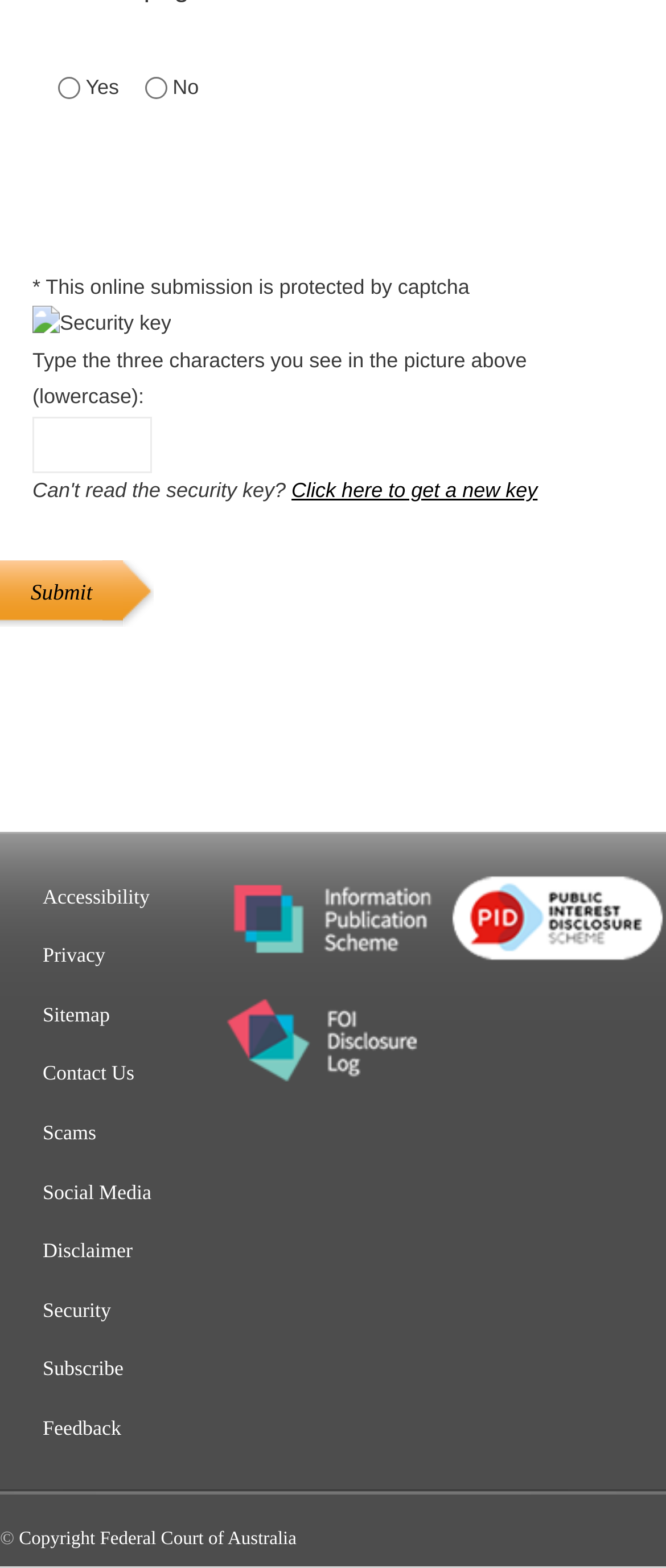Identify the bounding box coordinates for the element you need to click to achieve the following task: "Select 'Yes'". Provide the bounding box coordinates as four float numbers between 0 and 1, in the form [left, top, right, bottom].

[0.087, 0.049, 0.121, 0.063]